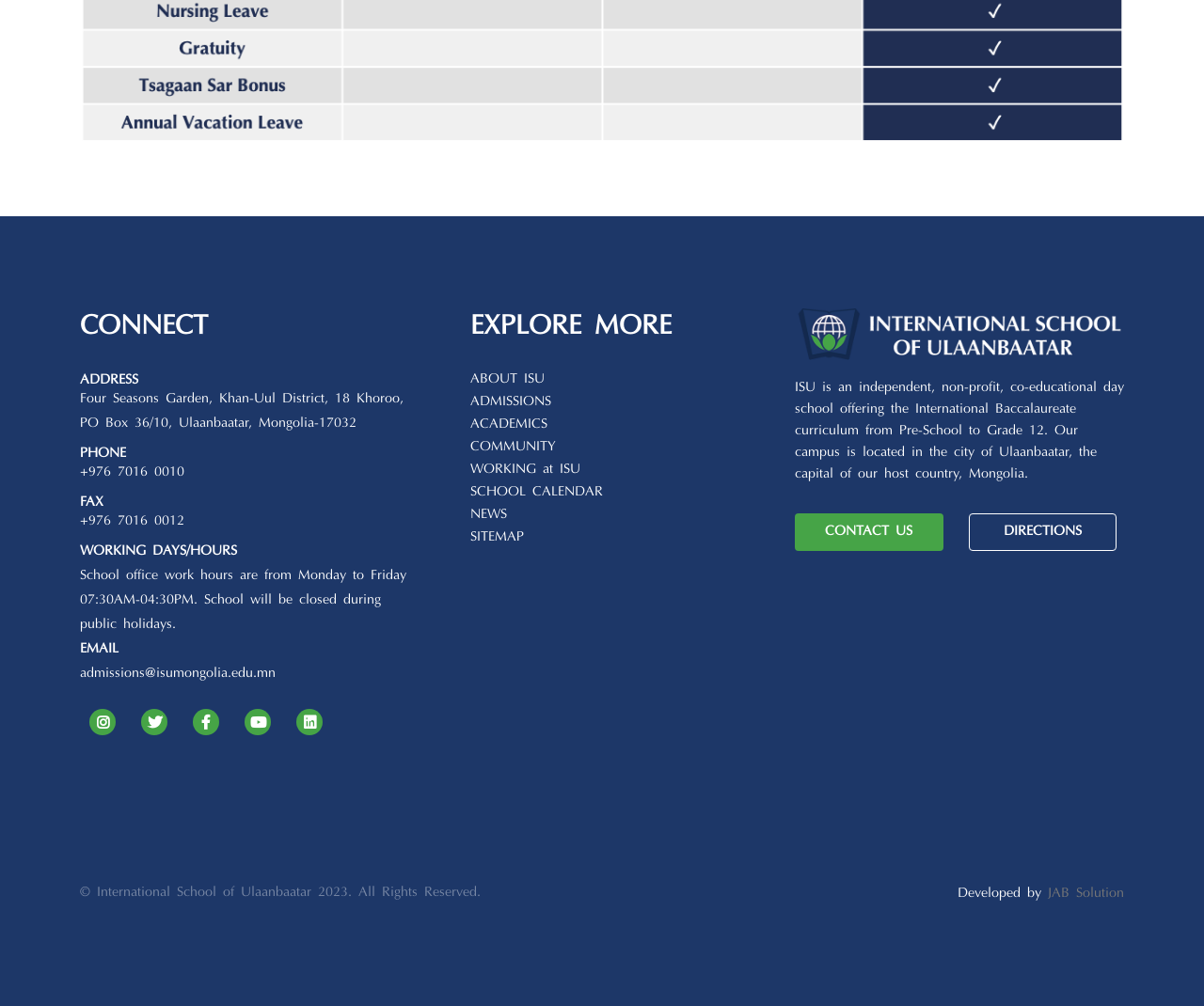What is the school's phone number?
Please give a detailed and elaborate explanation in response to the question.

I found the phone number by looking at the 'PHONE' section, which is located below the 'ADDRESS' section. The phone number is a link with the text '+976 7016 0010'.